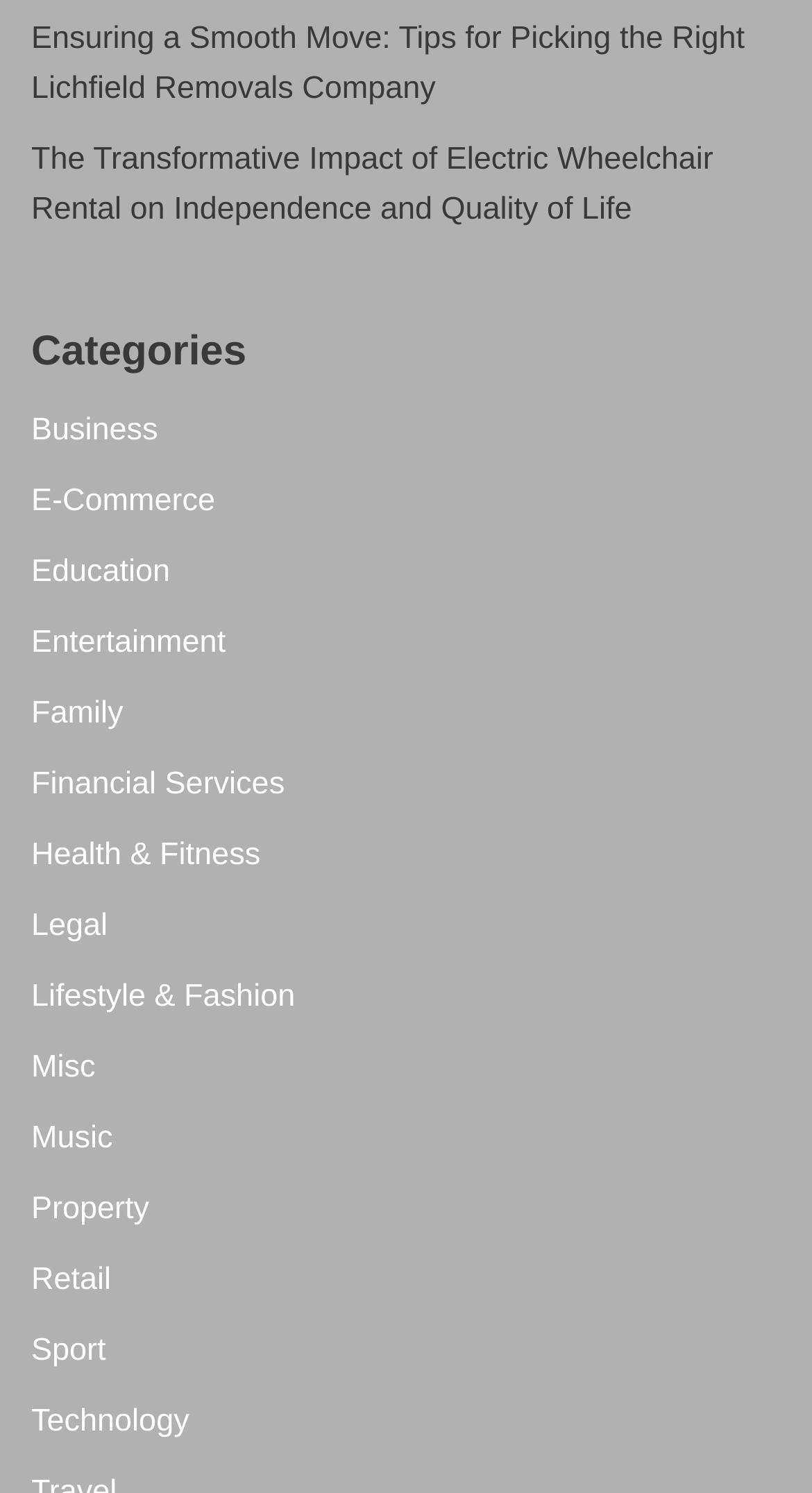What is the first article title?
Answer the question with a single word or phrase derived from the image.

Ensuring a Smooth Move